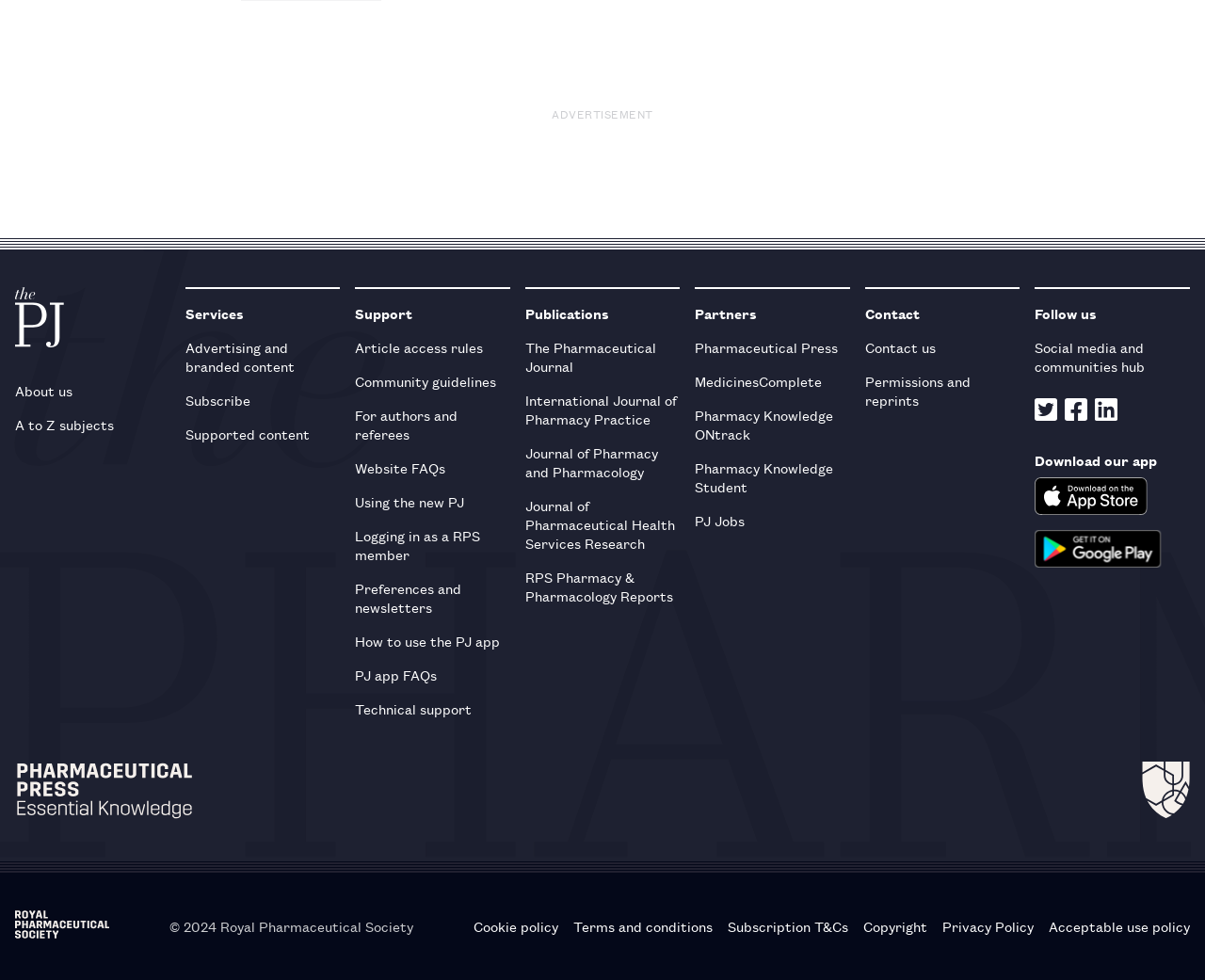How can I contact the website?
Please answer the question with a detailed response using the information from the screenshot.

To contact the website, I can click on the 'Contact us' link located under the 'Contact' heading, which is at the bottom right corner of the webpage.